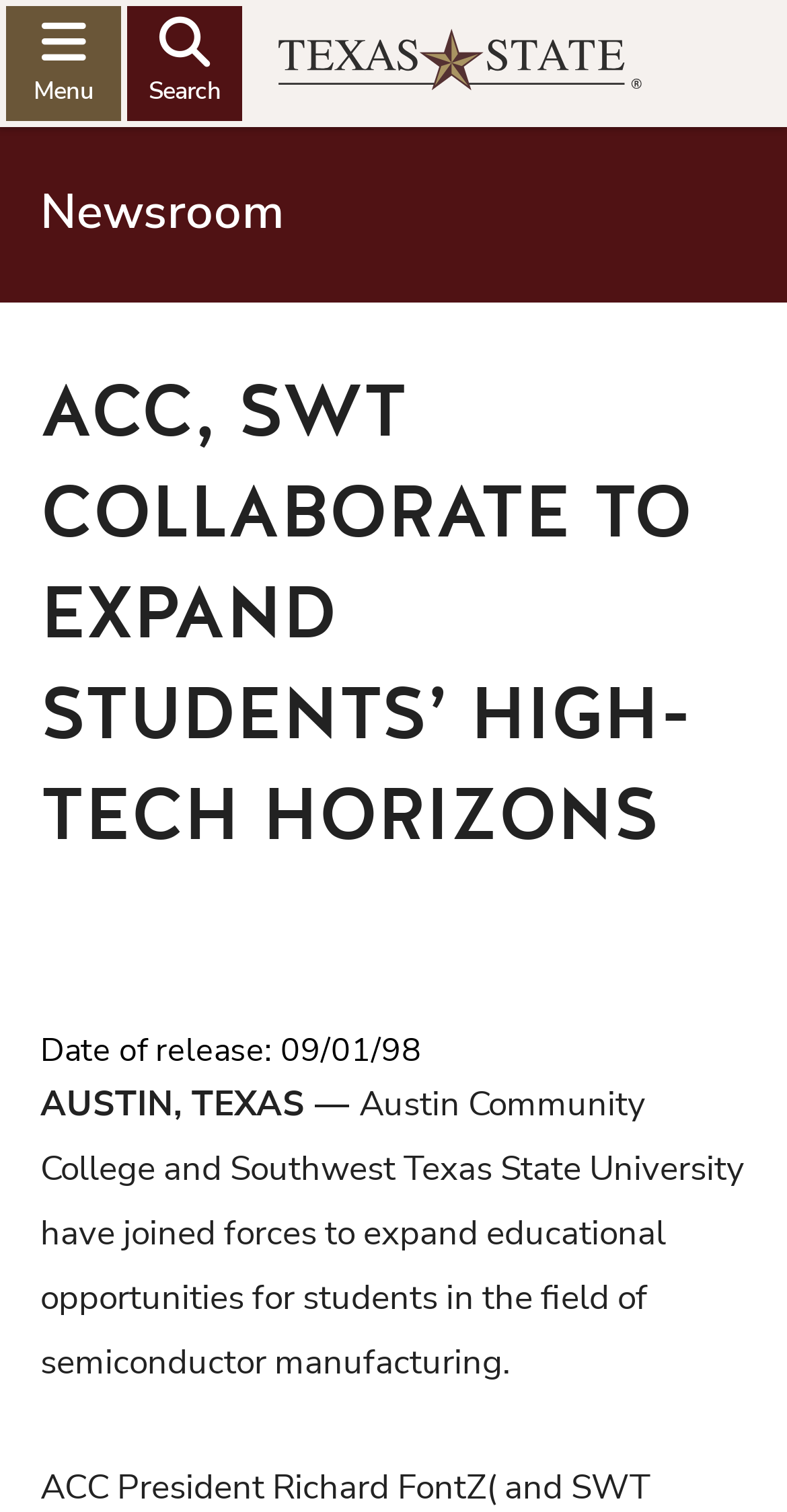What is the purpose of the collaboration?
Based on the screenshot, answer the question with a single word or phrase.

expand educational opportunities